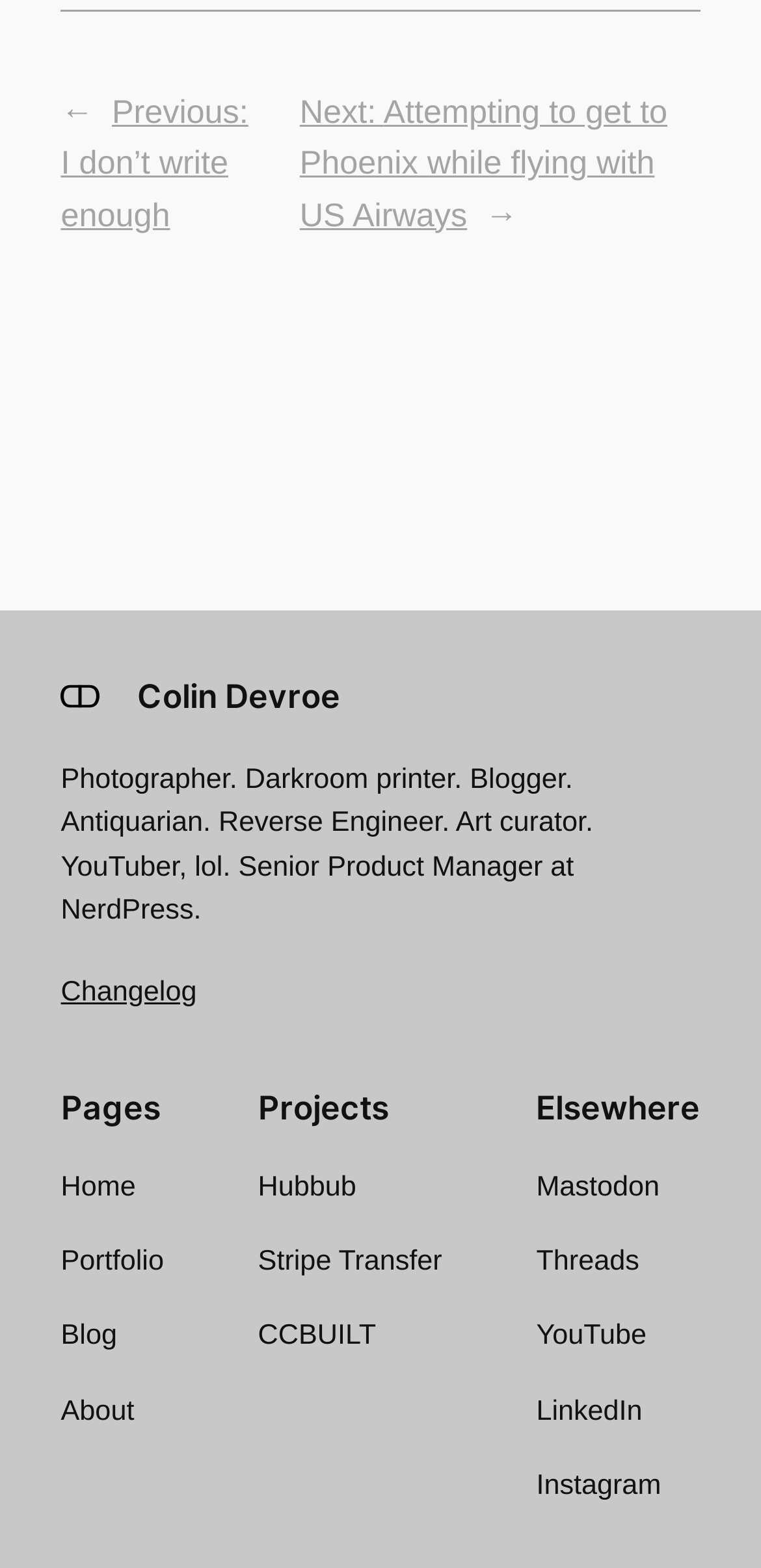Find the bounding box coordinates of the clickable area that will achieve the following instruction: "view blogger's portfolio".

[0.08, 0.791, 0.215, 0.819]